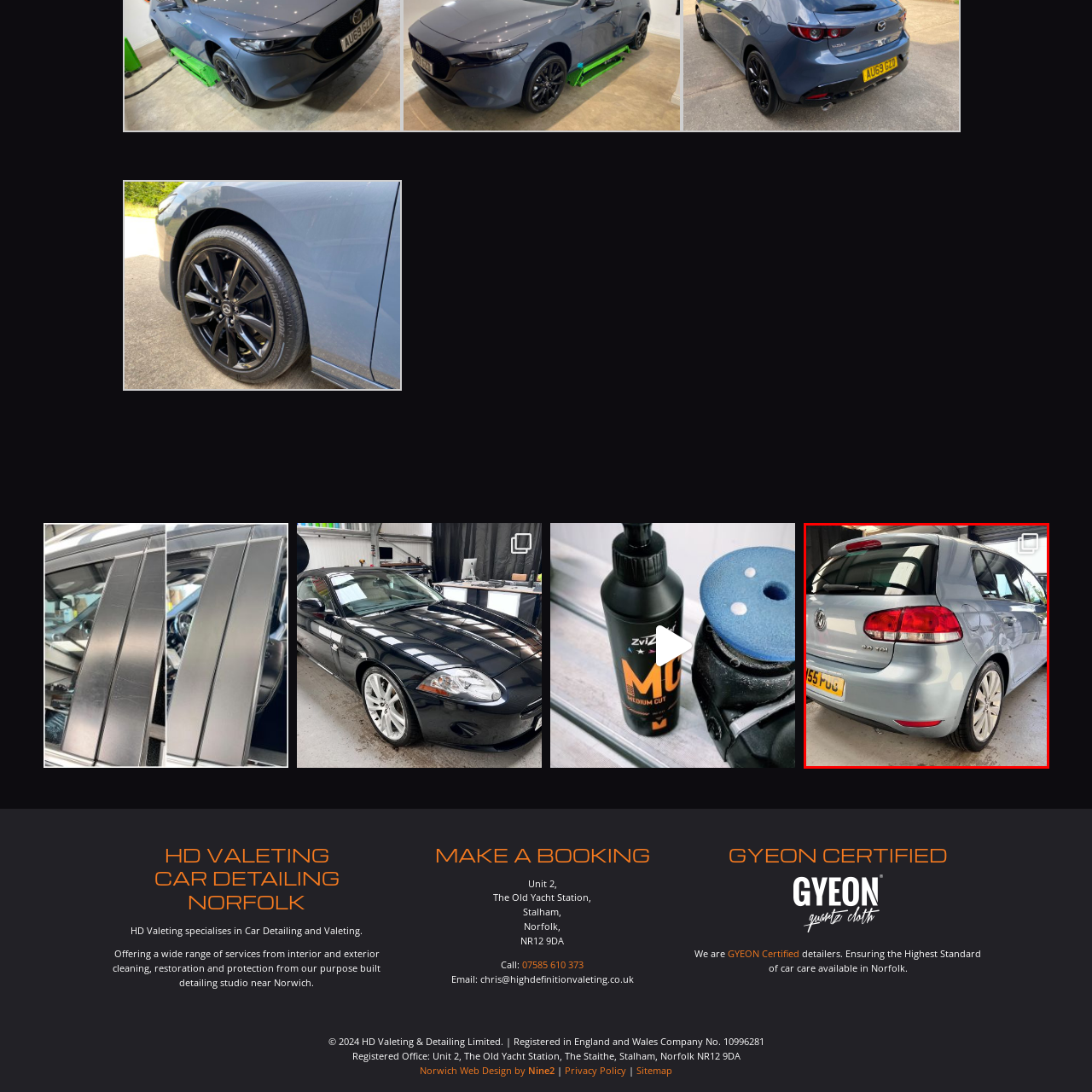Consider the image within the red frame and reply with a brief answer: What is the license plate number of the car?

M55 PUJ